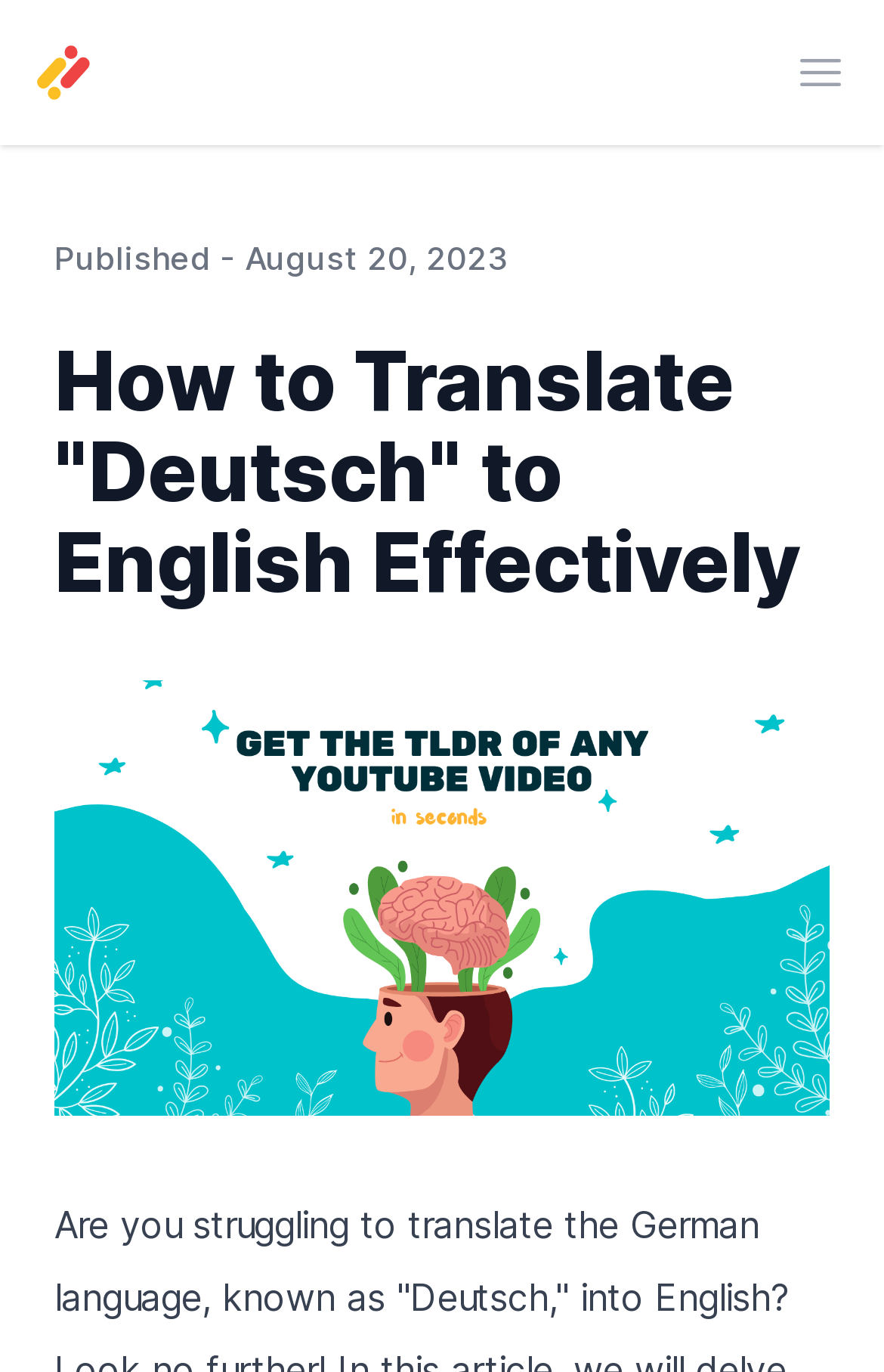Generate a thorough description of the webpage.

The webpage appears to be a blog post titled "How to Translate 'Deutsch' to English Effectively". At the top left corner, there is a button with the company logo and the text "Your Company". 

On the top right corner, there is another button labeled "Open main menu". Below this button, there is a publication date "August 20, 2023" preceded by the text "Published -". 

The main content of the webpage is a blog post with a heading that spans almost the entire width of the page. Below the heading, there is a large image related to translation, which takes up a significant portion of the page. 

The webpage also has a meta description that suggests it may be related to getting a summary or TLDR (Too Long; Didn't Read) of YouTube videos, but this is not immediately apparent from the content of the page.